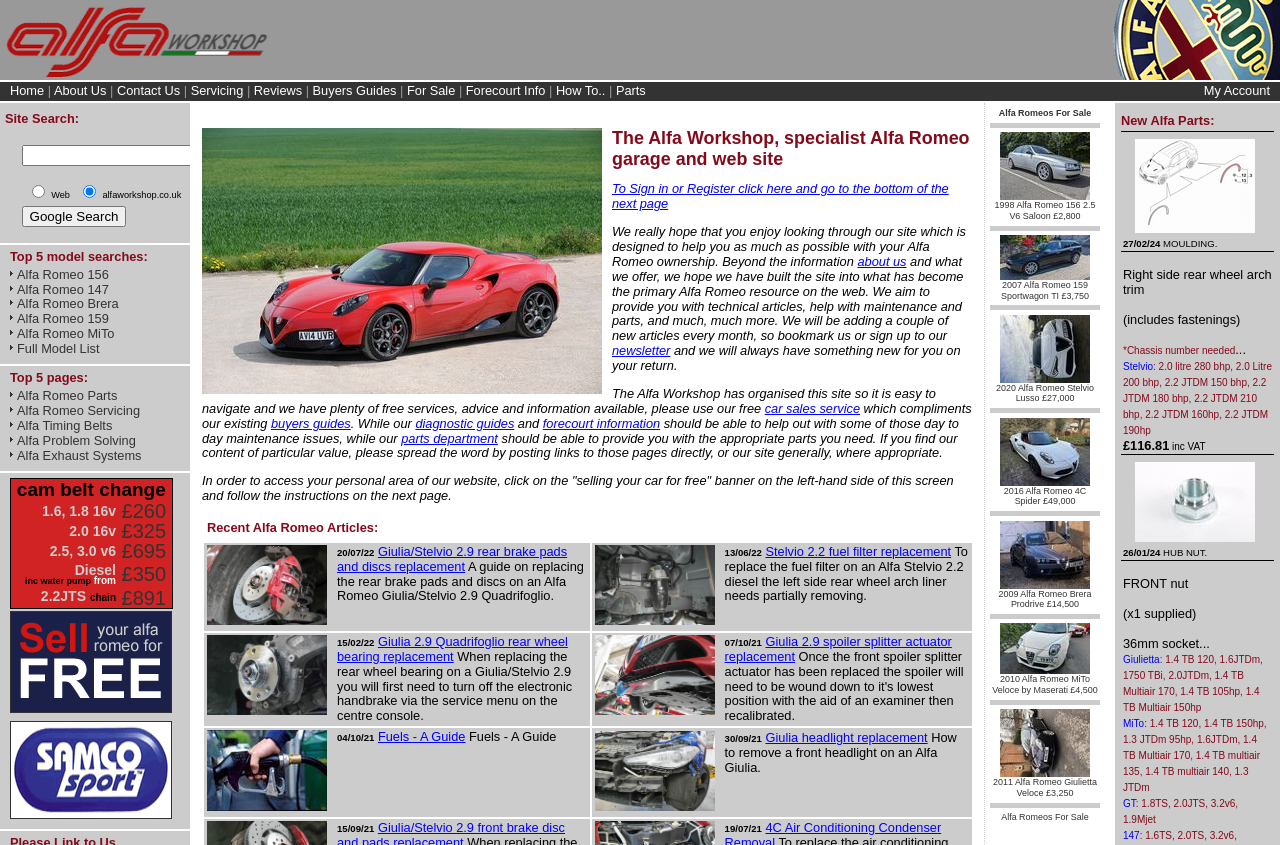Can you find the bounding box coordinates of the area I should click to execute the following instruction: "Click on the Alfa Workshop Logo"?

[0.0, 0.08, 0.219, 0.098]